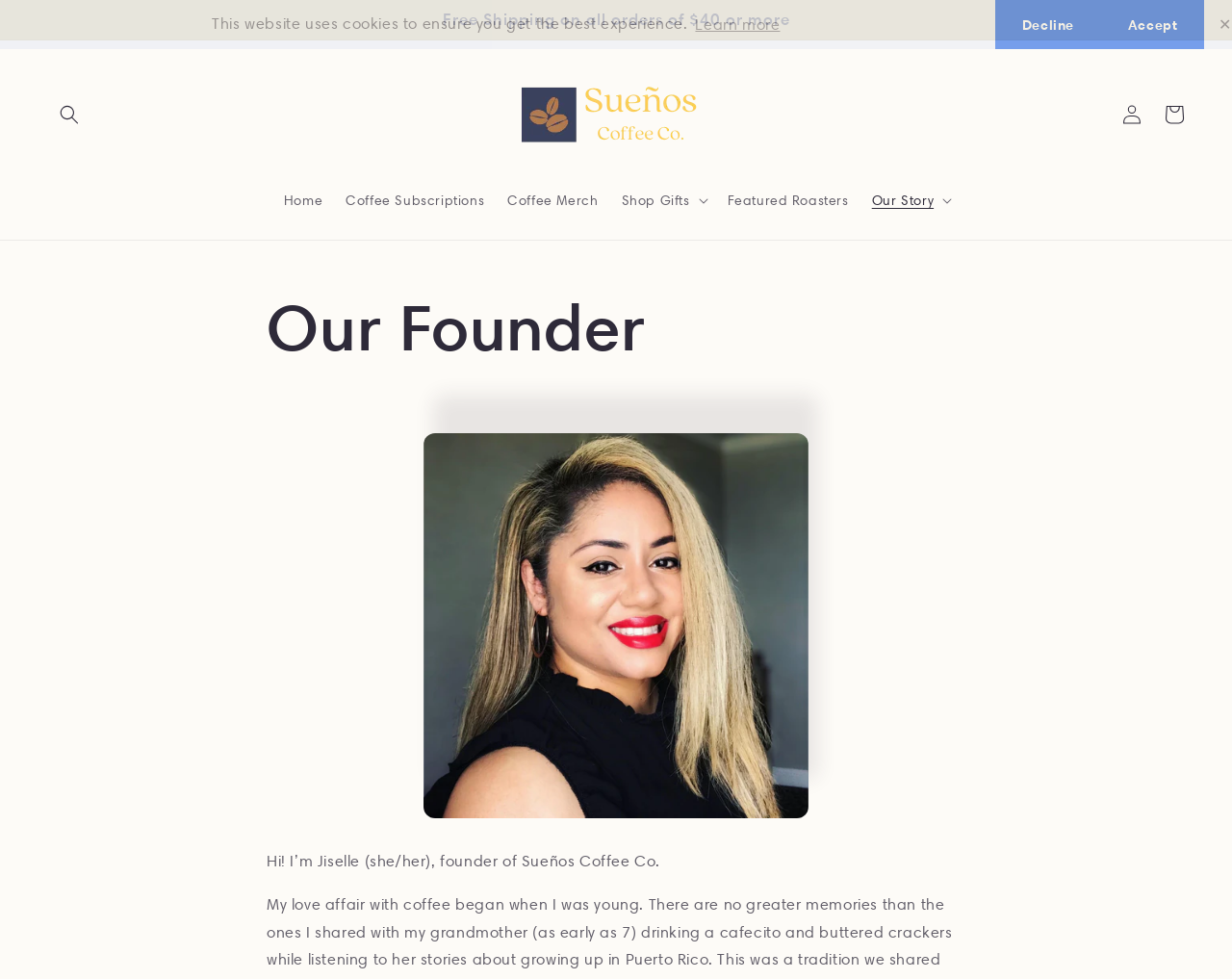Reply to the question with a single word or phrase:
What is the text on the button next to the cart link?

Log in